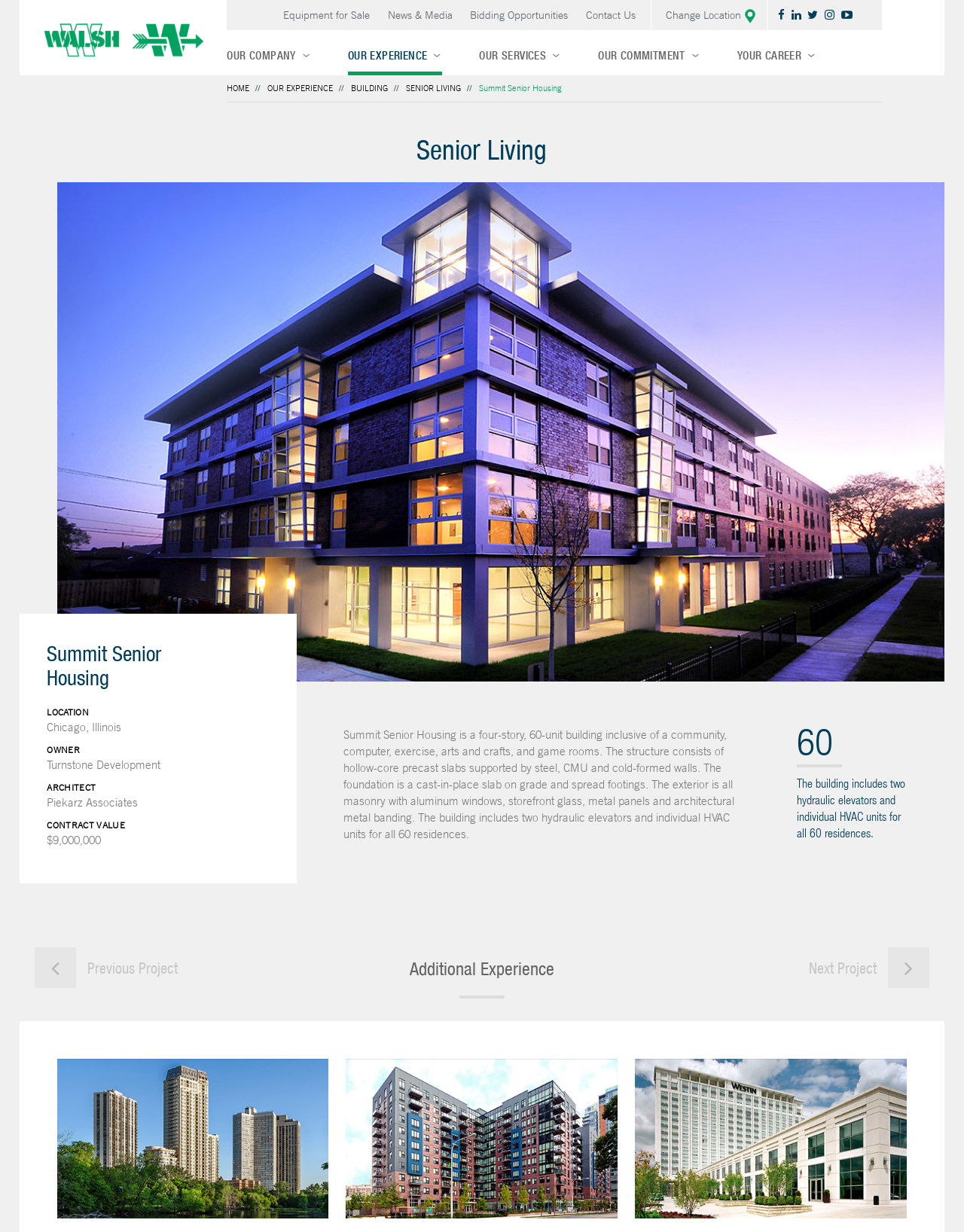Locate the bounding box coordinates of the element that should be clicked to fulfill the instruction: "Contact Us".

[0.608, 0.007, 0.675, 0.018]